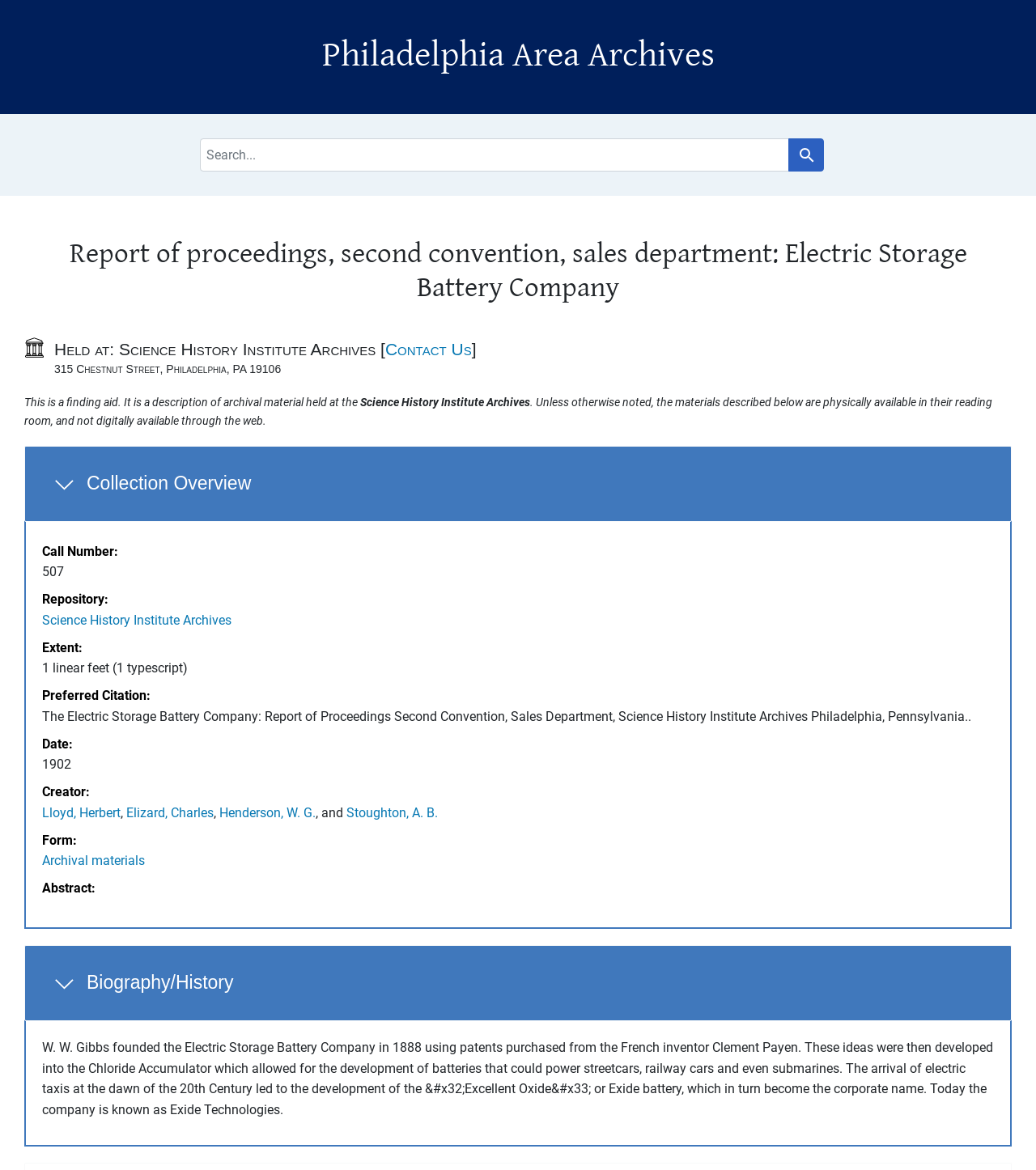Given the element description, predict the bounding box coordinates in the format (top-left x, top-left y, bottom-right x, bottom-right y), using floating point numbers between 0 and 1: Skip to search

[0.008, 0.003, 0.06, 0.01]